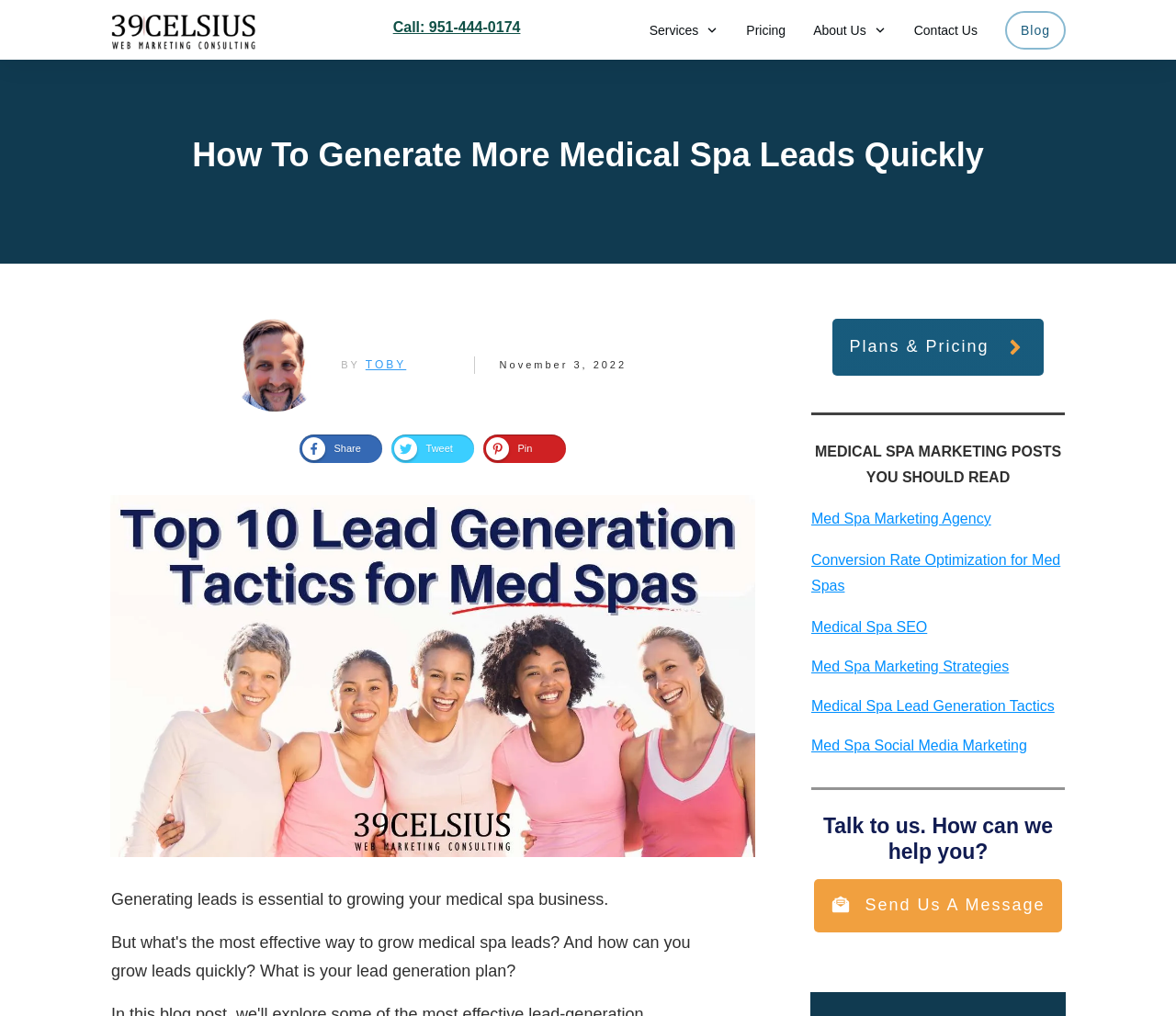What is the company name?
Refer to the image and give a detailed response to the question.

The company name can be found at the top of the webpage, where it says '39 Celsius Web Marketing Consulting' in the link and image elements.